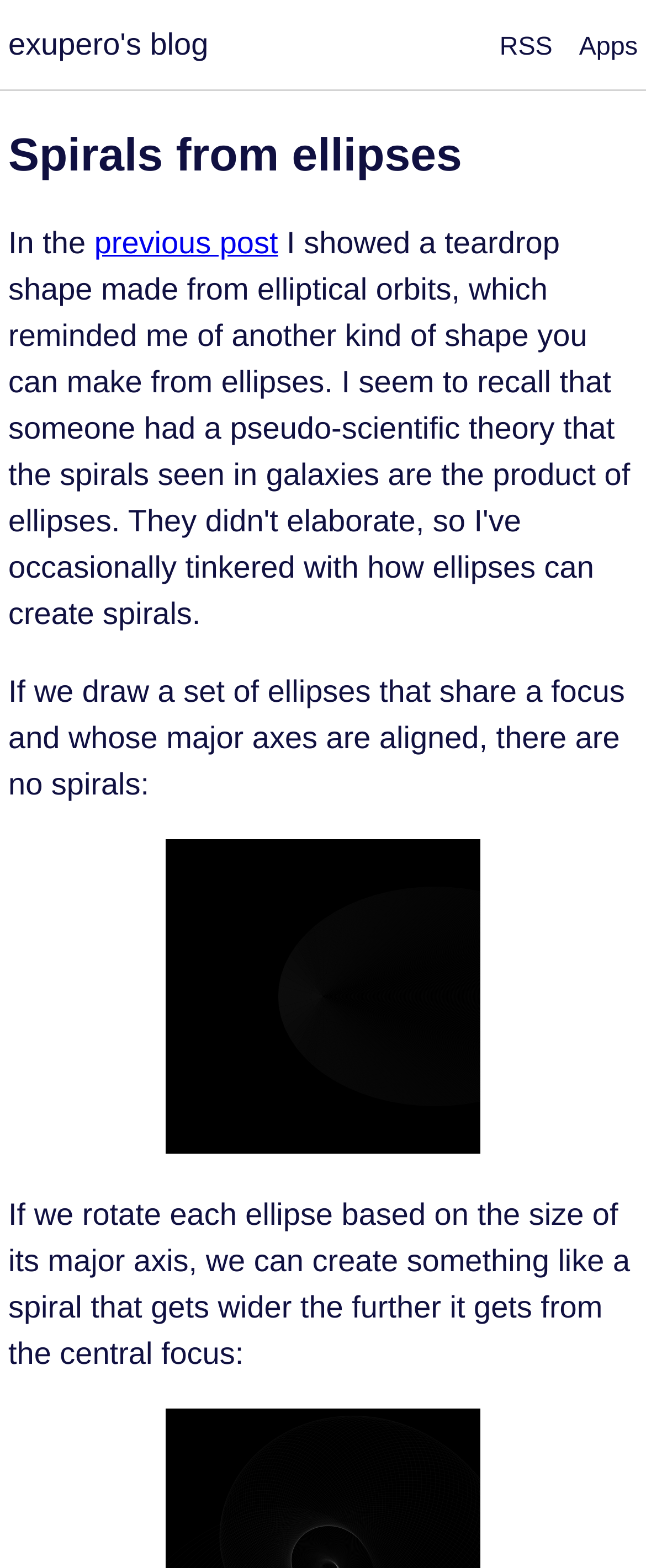What is the author's blog name?
Answer the question with as much detail as you can, using the image as a reference.

The author's blog name can be found by looking at the link at the top left corner of the webpage, which says 'exupero's blog'.